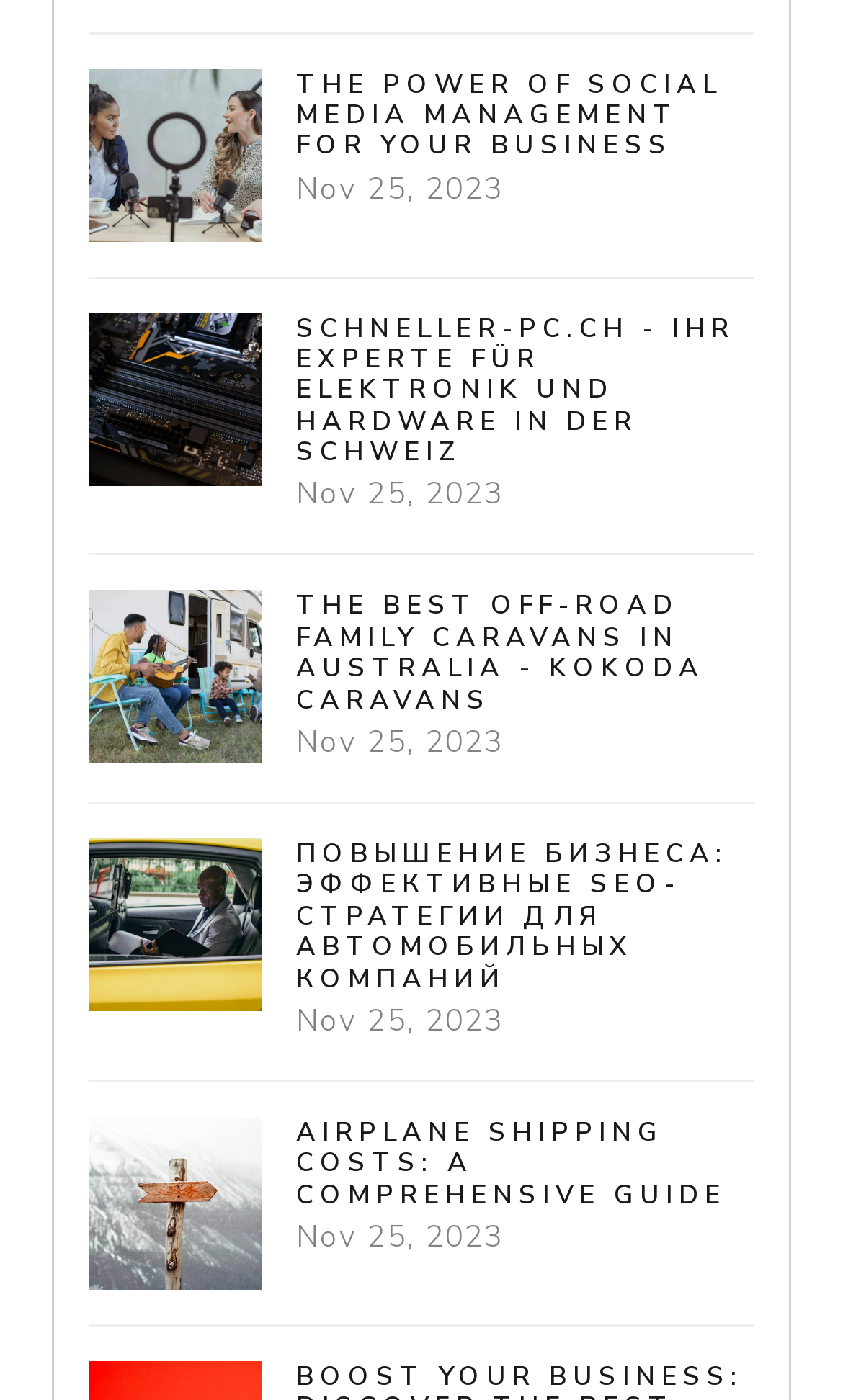Are there any images on this webpage? Look at the image and give a one-word or short phrase answer.

Yes